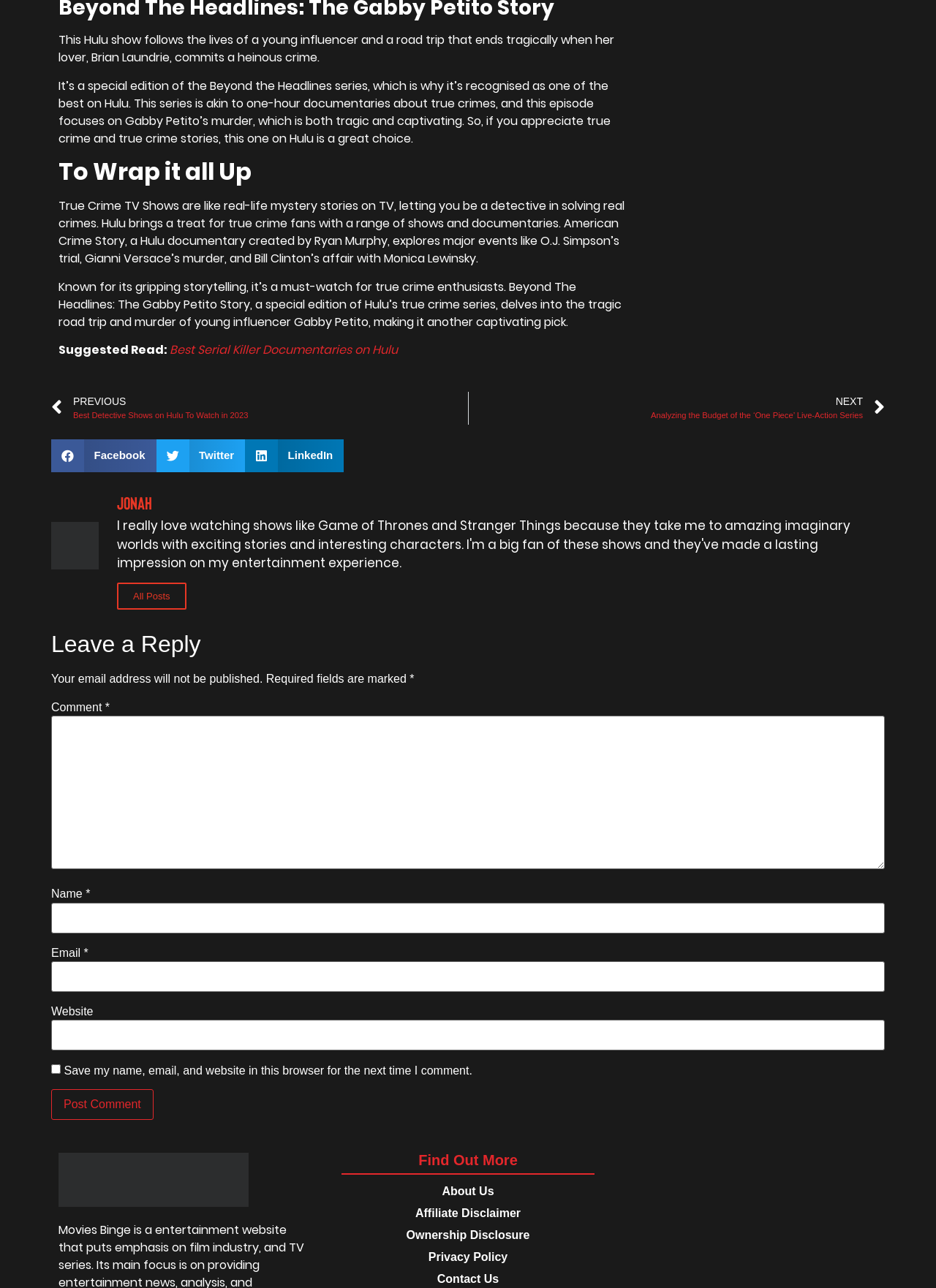Based on the image, please elaborate on the answer to the following question:
What type of shows are discussed in the article?

The article discusses True Crime TV Shows, as evident from the StaticText elements that mention 'True Crime TV Shows', 'American Crime Story', and 'Beyond The Headlines: The Gabby Petito Story'.